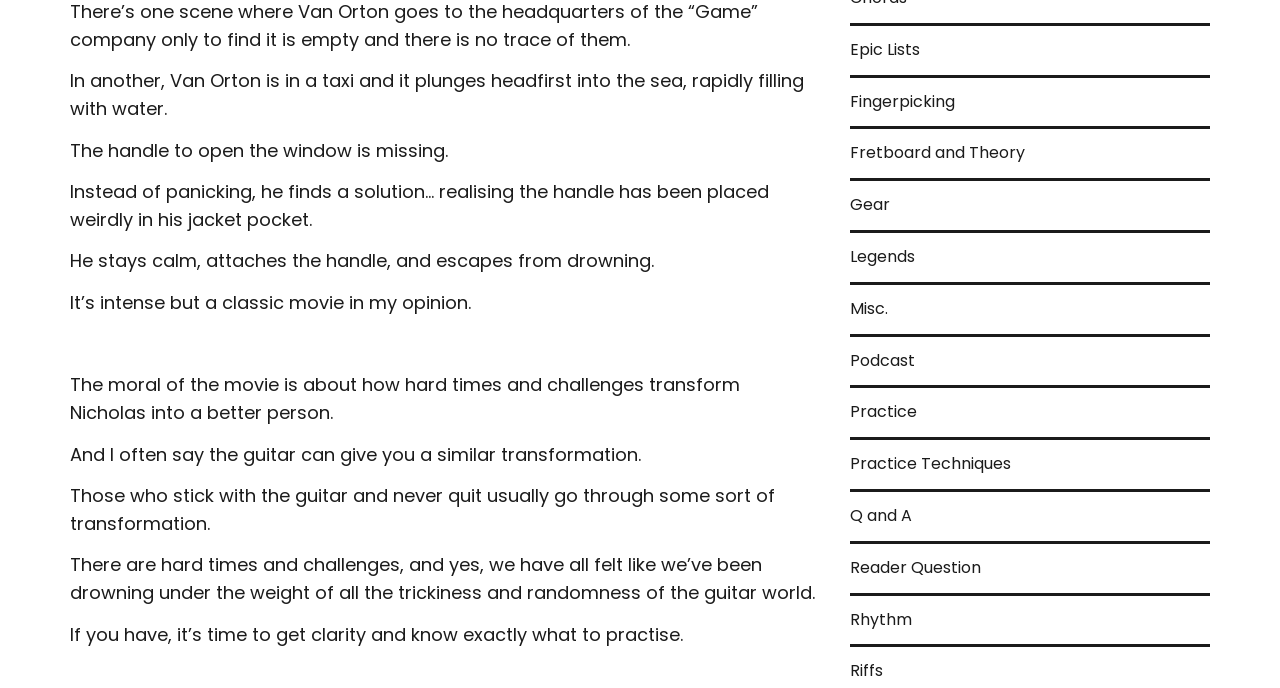Look at the image and give a detailed response to the following question: What is the moral of the movie?

The text states 'The moral of the movie is about how hard times and challenges transform Nicholas into a better person.' which indicates that the moral of the movie is about transformation.